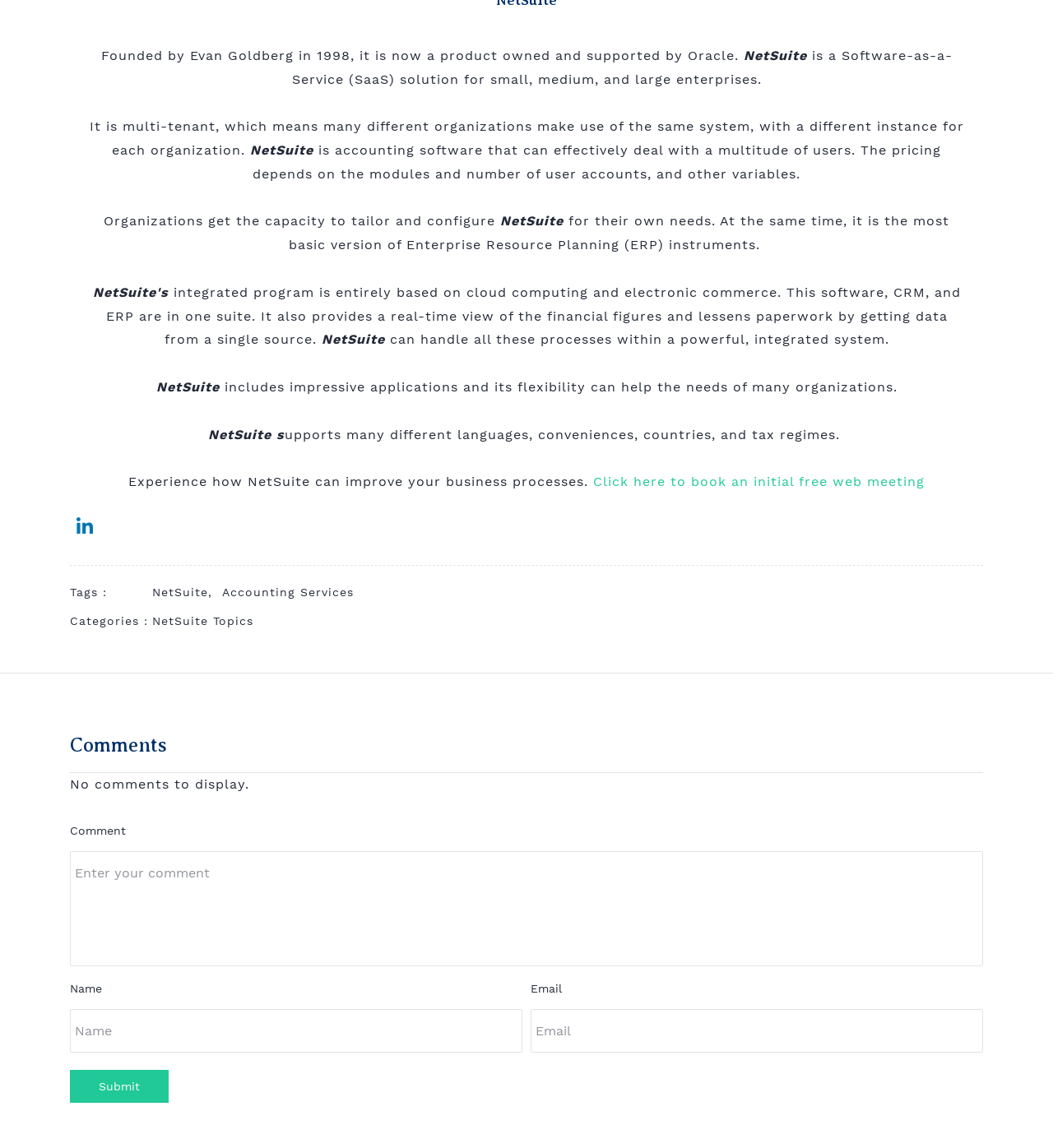Answer the question below in one word or phrase:
What is NetSuite?

Accounting software